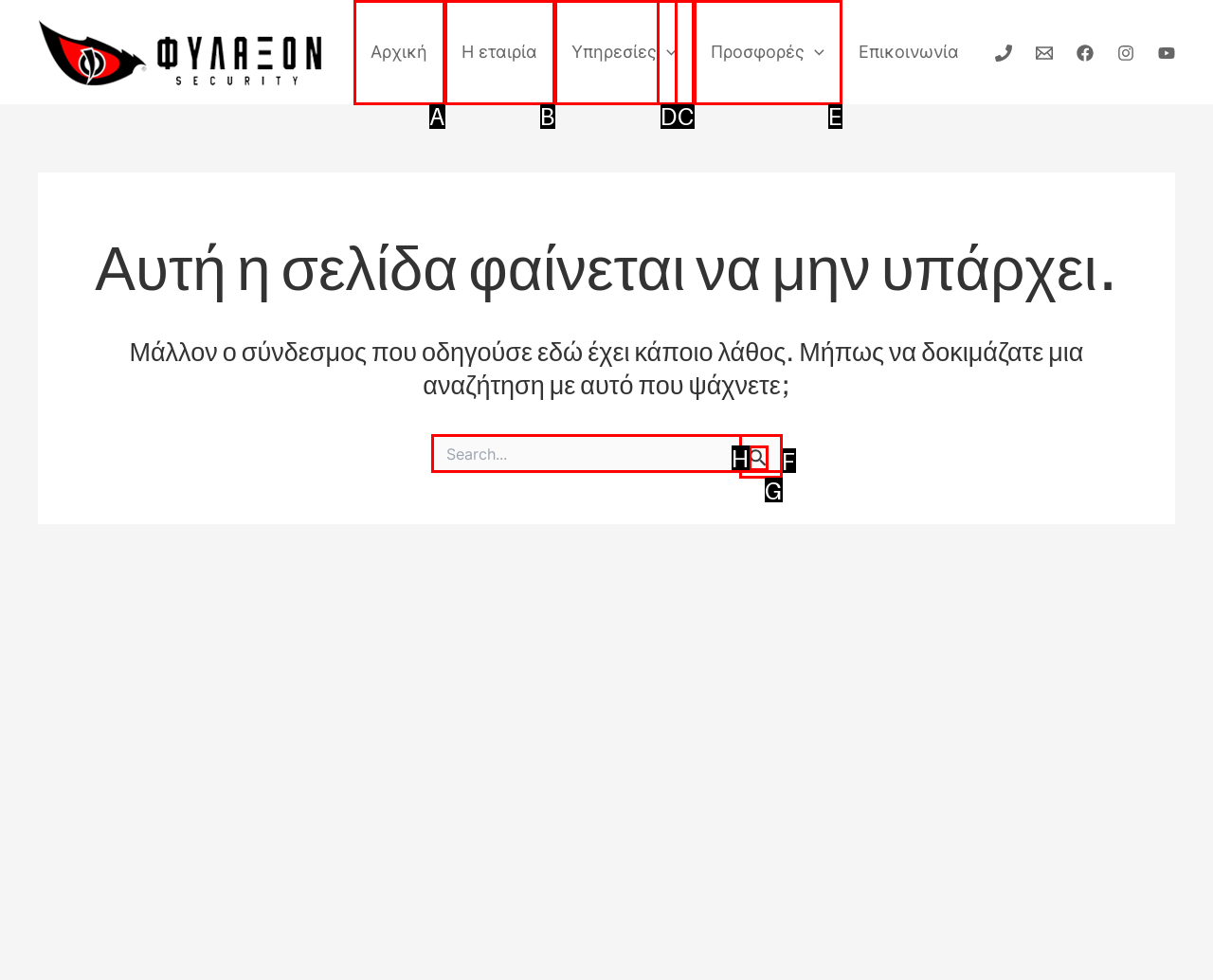Looking at the description: parent_node: Username name="submit" value="Login", identify which option is the best match and respond directly with the letter of that option.

None